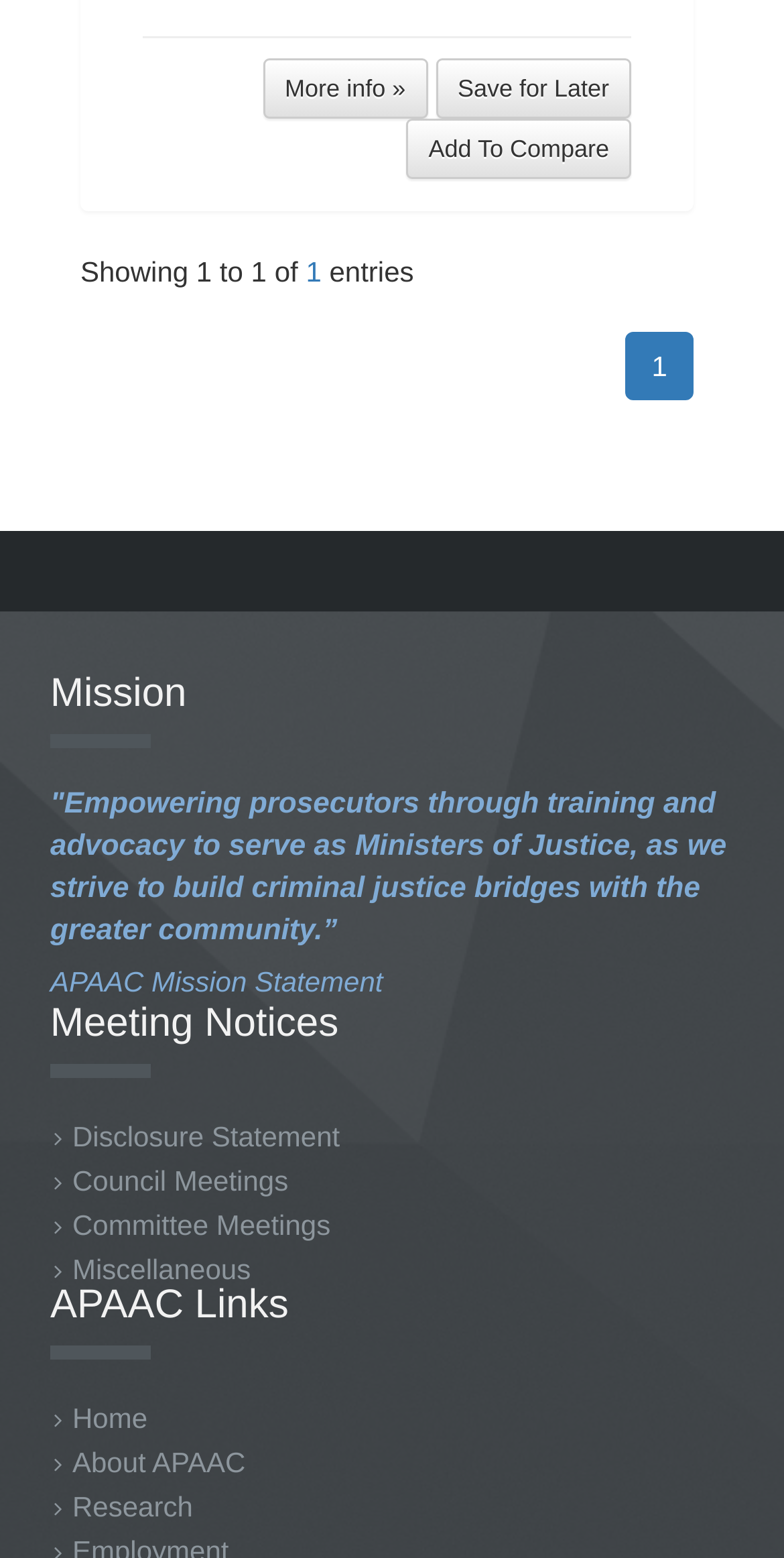Could you provide the bounding box coordinates for the portion of the screen to click to complete this instruction: "Read 'APAAC Mission Statement'"?

[0.064, 0.62, 0.488, 0.64]